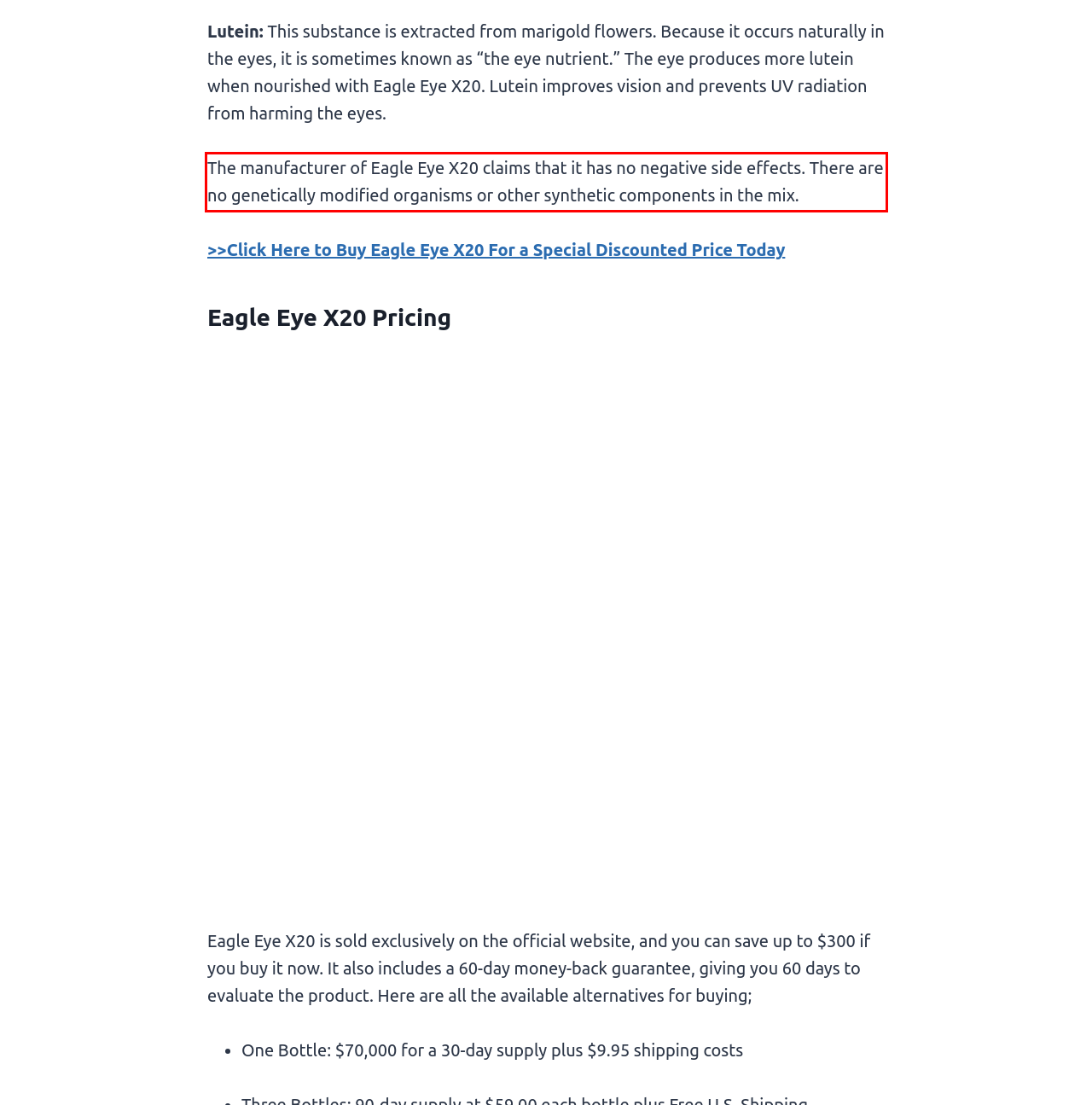Perform OCR on the text inside the red-bordered box in the provided screenshot and output the content.

The manufacturer of Eagle Eye X20 claims that it has no negative side effects. There are no genetically modified organisms or other synthetic components in the mix.